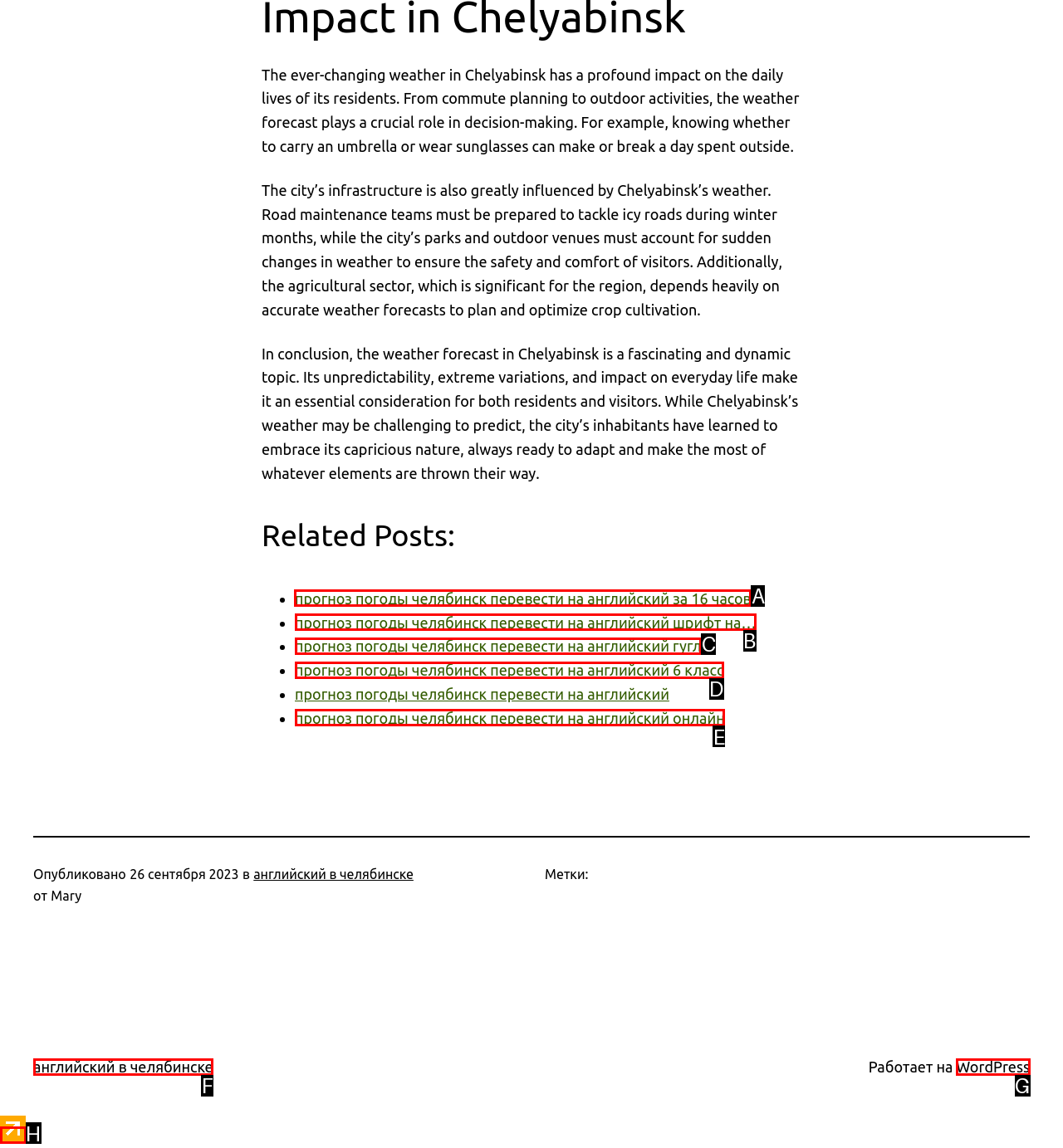Identify the correct letter of the UI element to click for this task: Click on the link to translate Chelyabinsk weather forecast to English
Respond with the letter from the listed options.

A